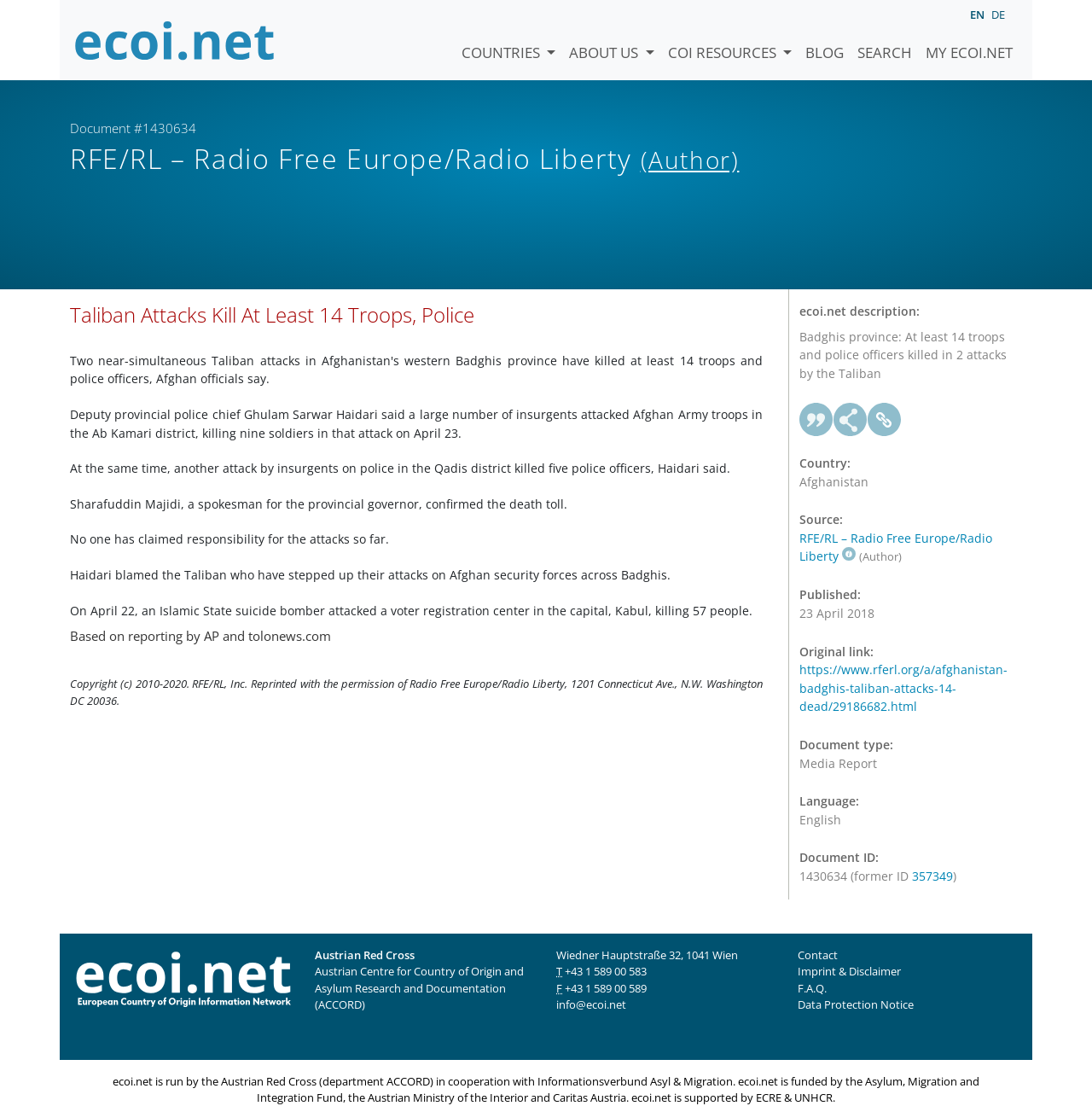Identify the bounding box coordinates for the region to click in order to carry out this instruction: "Click the 'COUNTRIES' link". Provide the coordinates using four float numbers between 0 and 1, formatted as [left, top, right, bottom].

[0.416, 0.015, 0.515, 0.058]